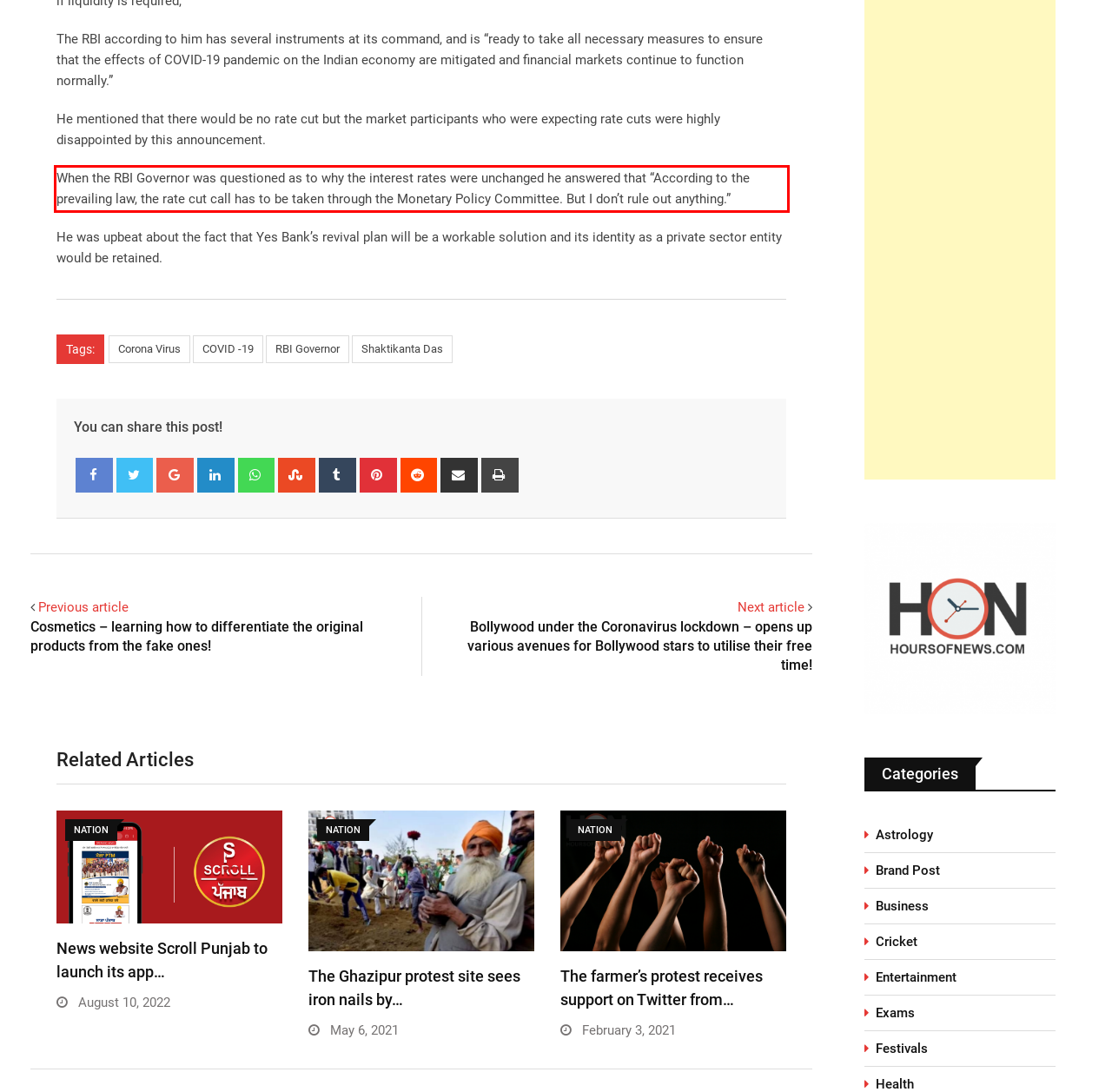You have a webpage screenshot with a red rectangle surrounding a UI element. Extract the text content from within this red bounding box.

When the RBI Governor was questioned as to why the interest rates were unchanged he answered that “According to the prevailing law, the rate cut call has to be taken through the Monetary Policy Committee. But I don’t rule out anything.”